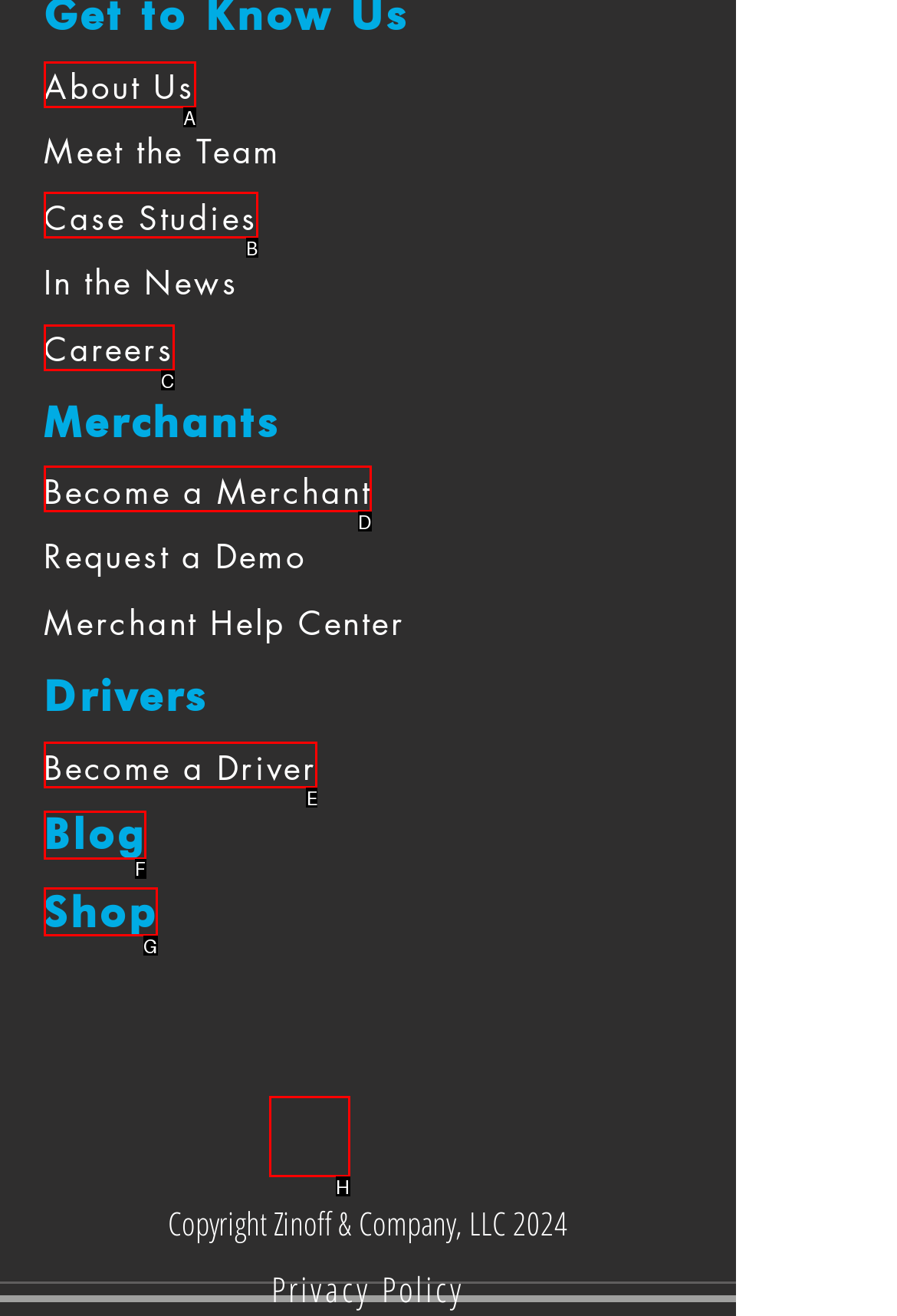To complete the instruction: Subscribe to our newsletter, which HTML element should be clicked?
Respond with the option's letter from the provided choices.

None